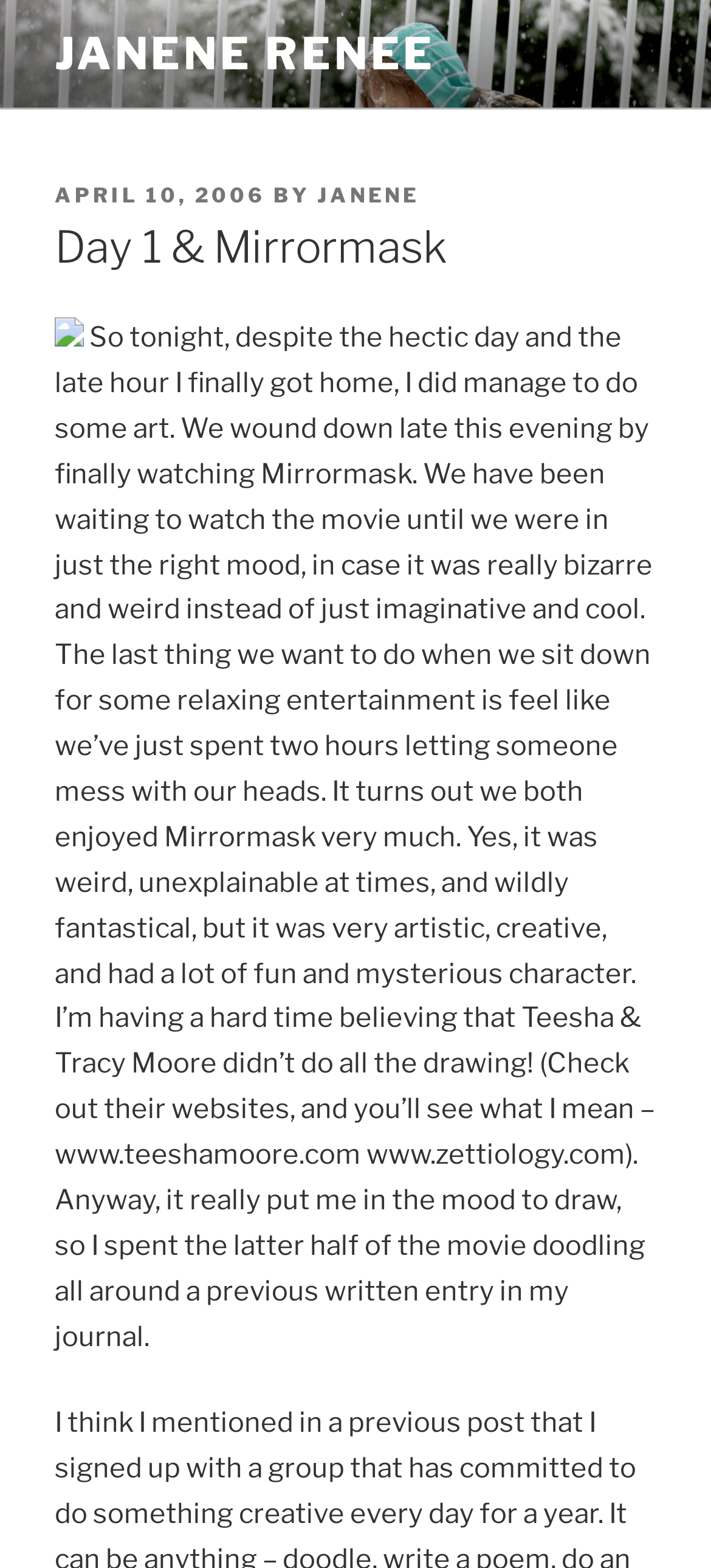What is the name of the movie mentioned?
Give a thorough and detailed response to the question.

I found the name of the movie by looking at the heading element with the text 'Day 1 & Mirrormask' and also mentioned in the static text.